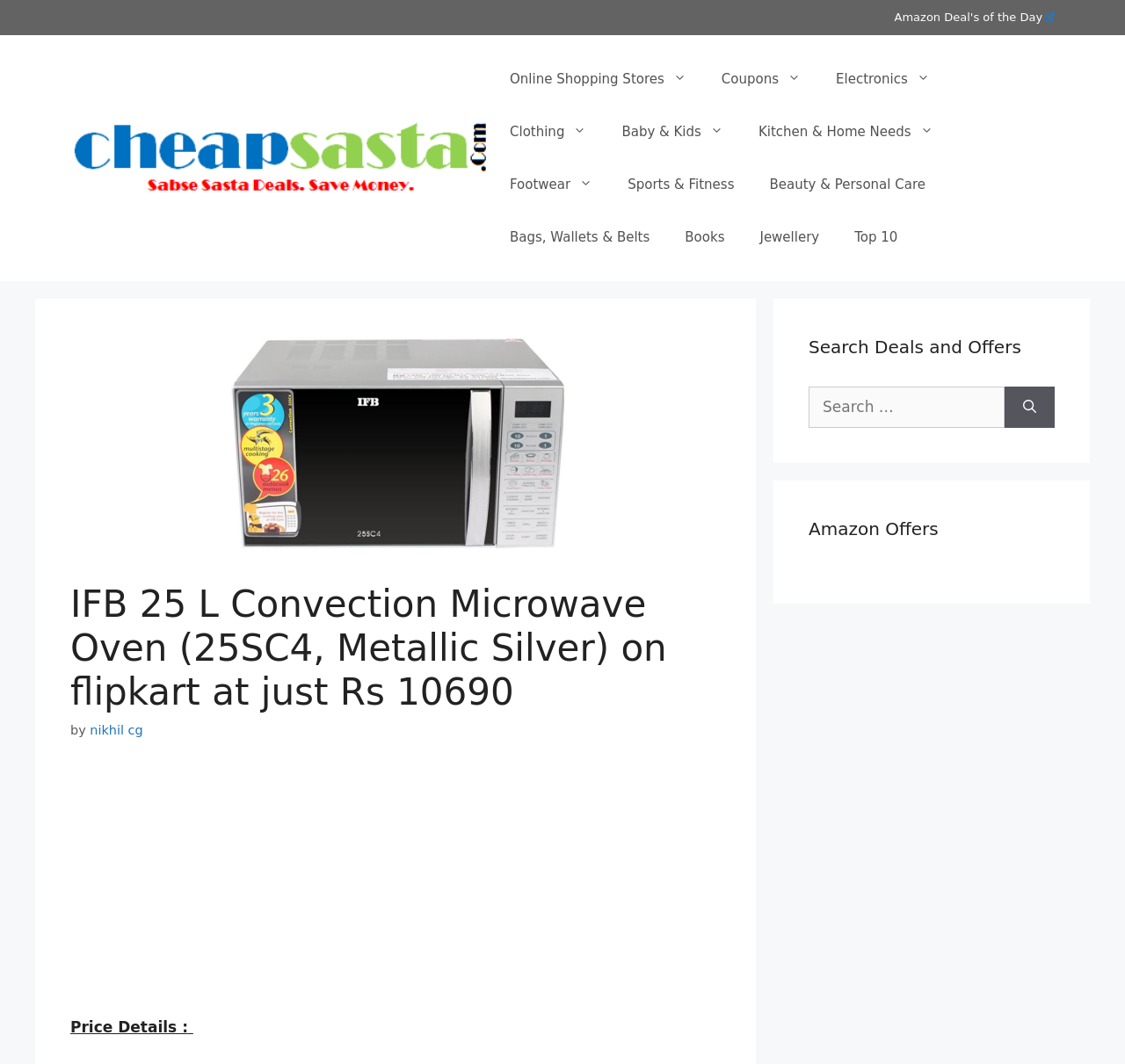Please give the bounding box coordinates of the area that should be clicked to fulfill the following instruction: "View 'Best deals | Best Offers | Hot Deals | Reviews | Top Deals'". The coordinates should be in the format of four float numbers from 0 to 1, i.e., [left, top, right, bottom].

[0.062, 0.139, 0.438, 0.156]